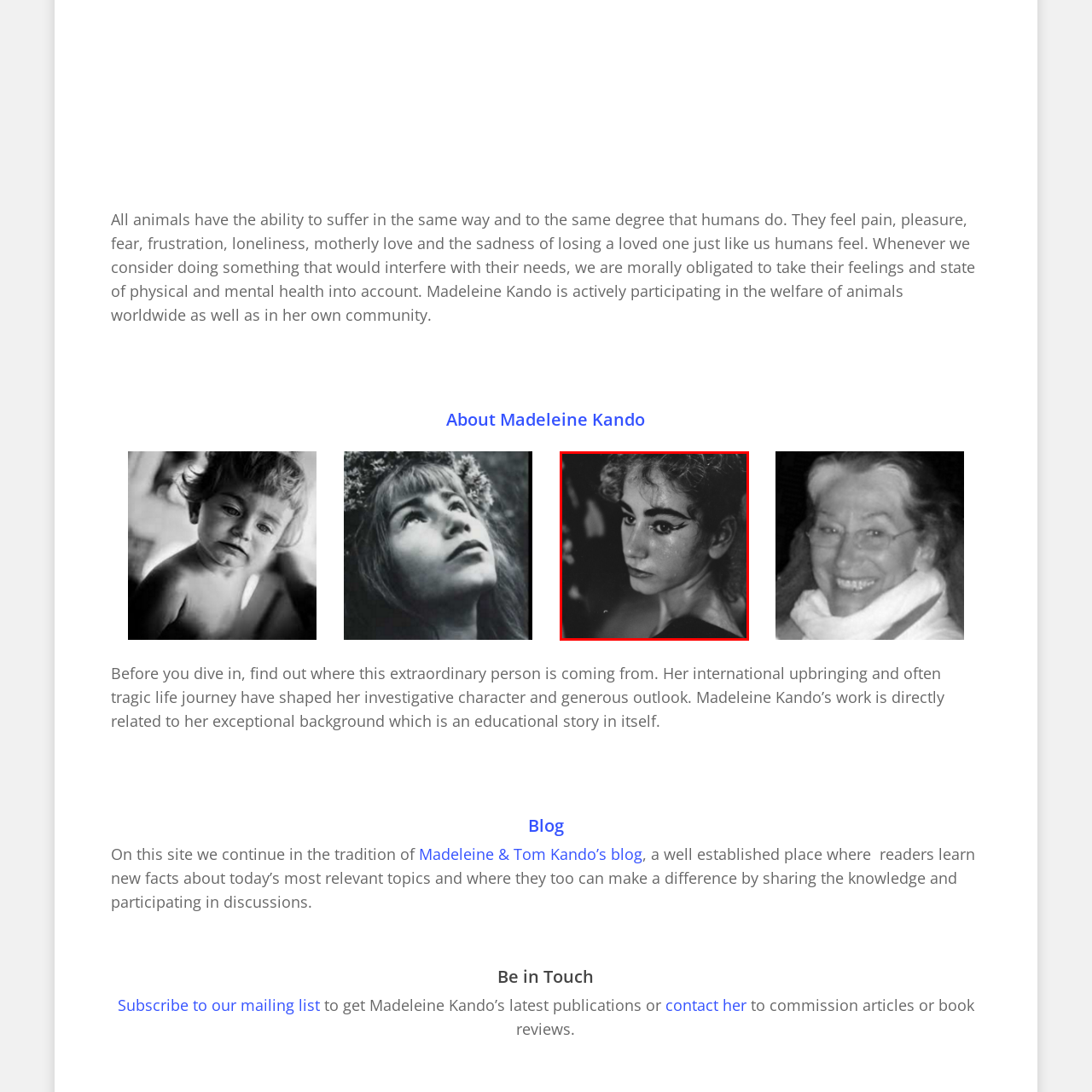Provide a comprehensive description of the image located within the red boundary.

This black-and-white photograph captures a young dancer, her striking features highlighted by dramatic makeup. With bold eyeliner accentuating her eyes, she gazes thoughtfully to the side, exuding an air of intensity and emotion. Her hair is styled in soft curls, adding a touch of elegance to her youthful appearance. The background is subtly blurred, emphasizing her presence and allowing the viewer to focus on her expressive face. This image is part of a collection illustrating the journey of Madeleine Kando, showcasing her diverse experiences and artistic expressions throughout her life. It reflects both her passion for dance and her unique personal story.